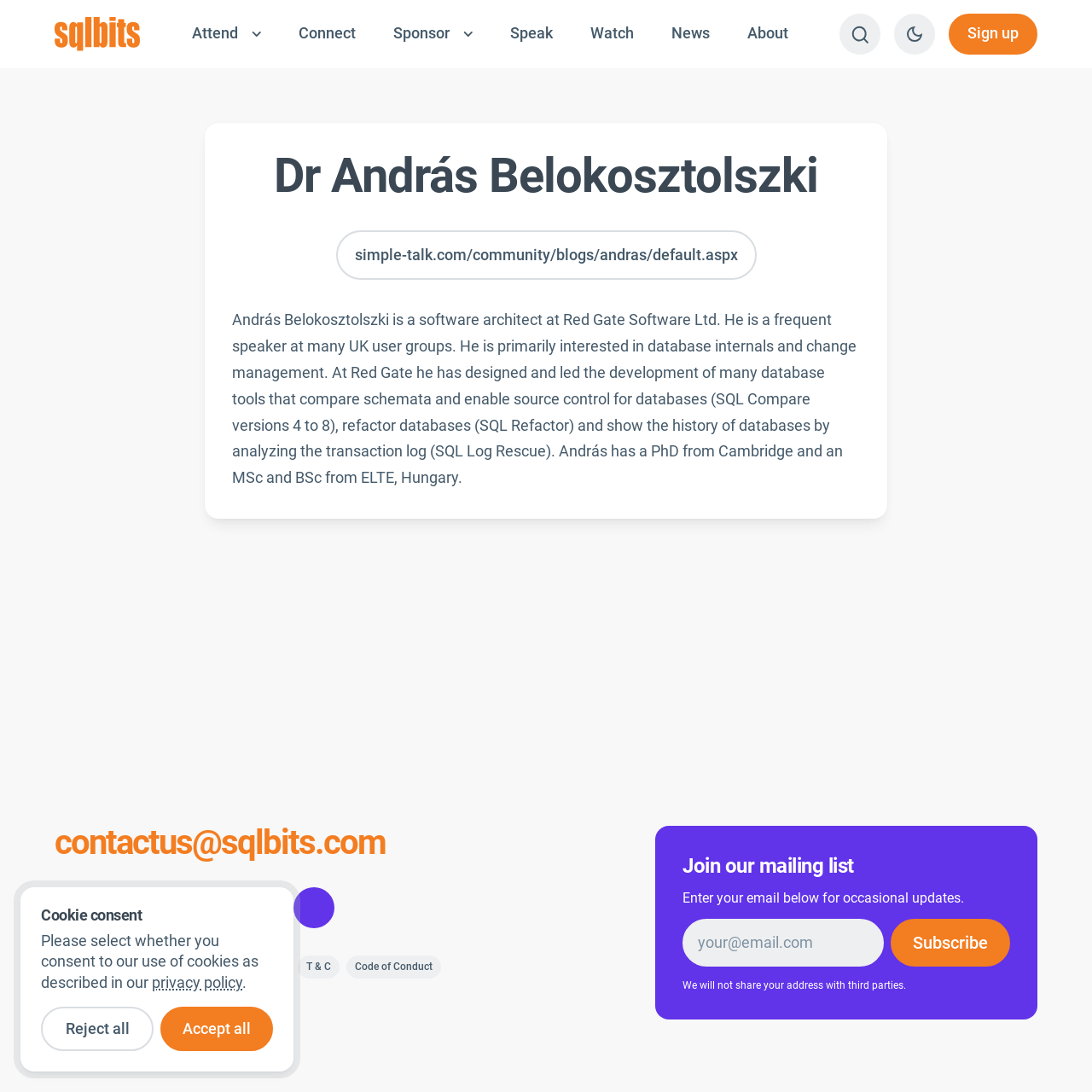Refer to the screenshot and give an in-depth answer to this question: How many social media links are at the bottom of the webpage?

I found the answer by counting the number of social media links at the bottom of the webpage, which are LinkedIn, YouTube, Twitter, Mastodon, Facebook, and Instagram.